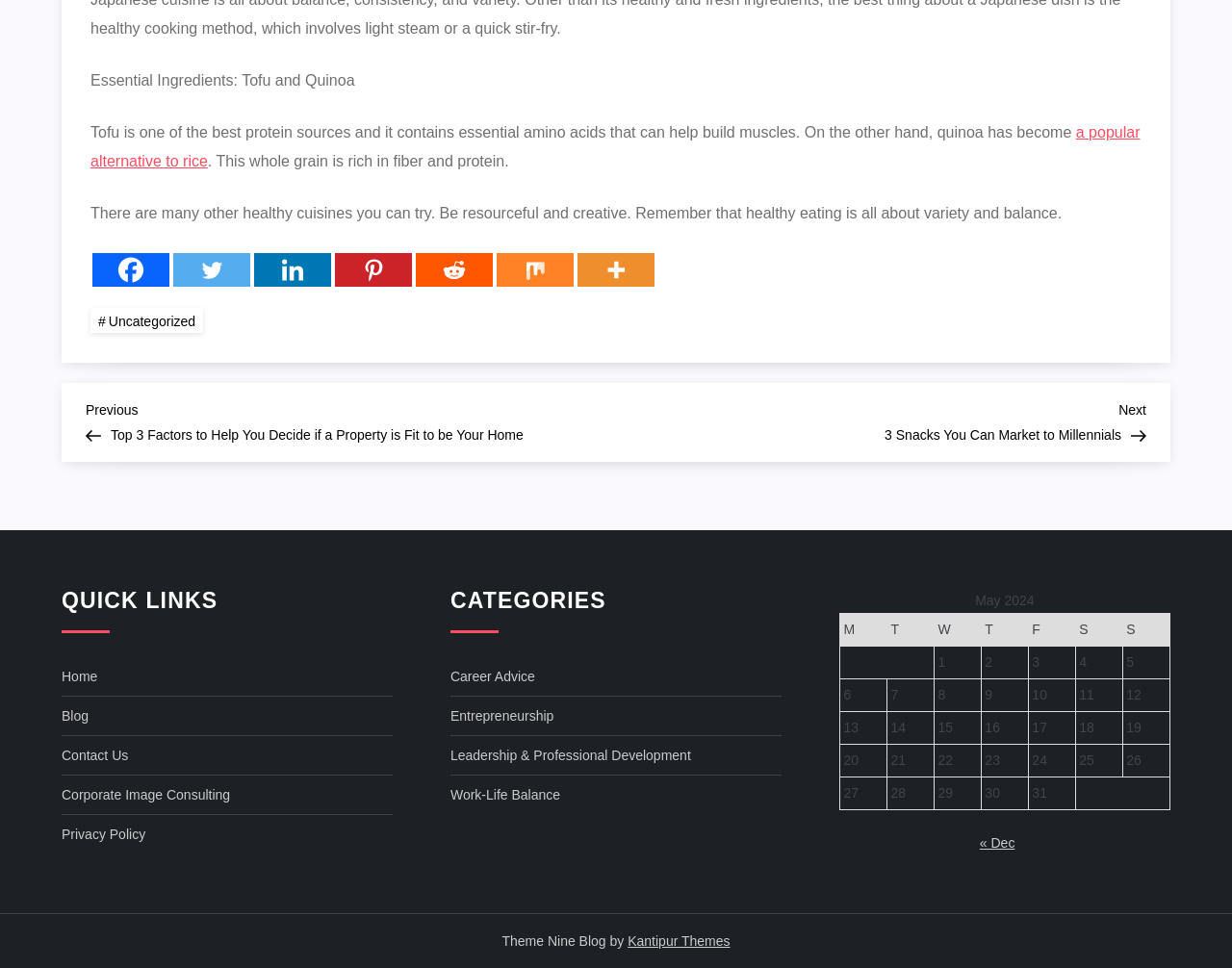How many social media links are available?
Please provide a comprehensive answer based on the visual information in the image.

The social media links can be found at the top of the page, and there are 7 links in total, including Facebook, Twitter, Linkedin, Pinterest, Reddit, Mix, and More.